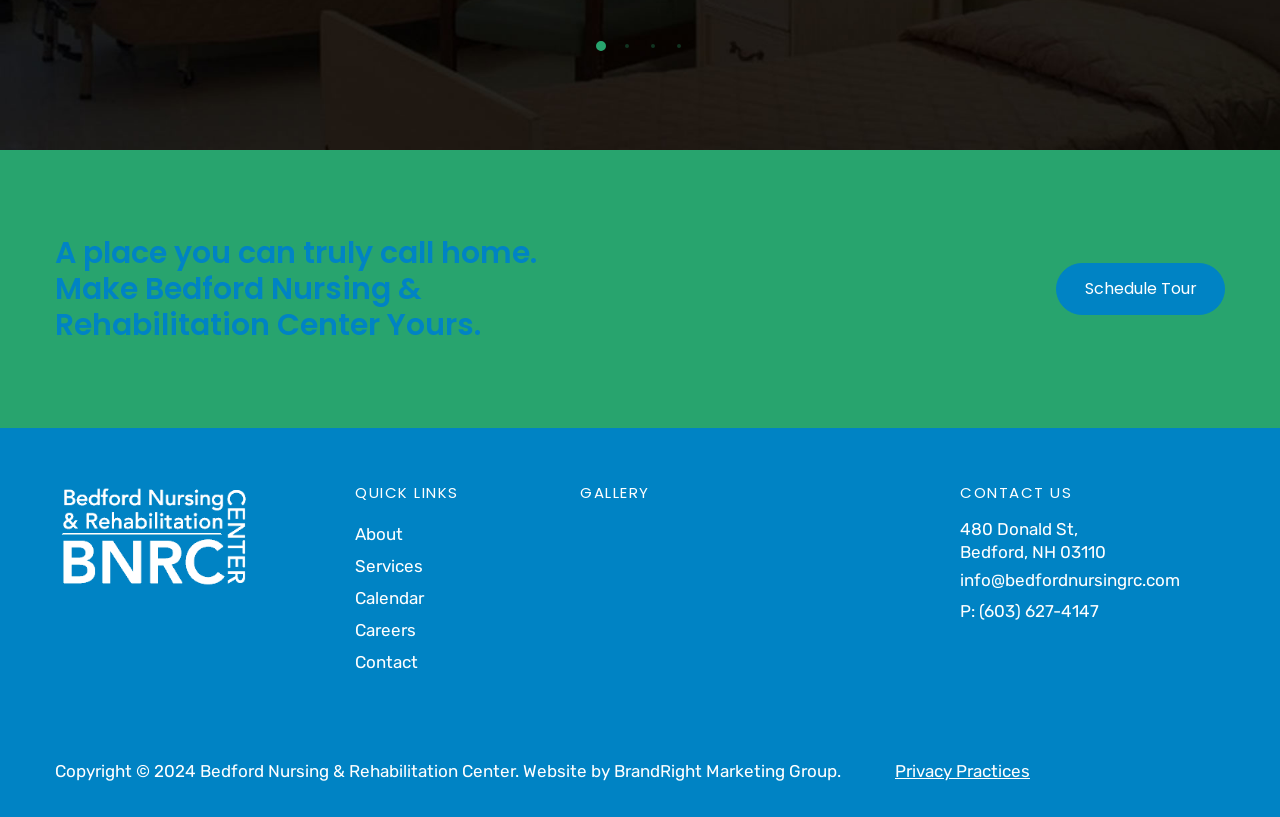What is the name of the nursing center?
Refer to the image and provide a one-word or short phrase answer.

Bedford Nursing & Rehabilitation Center